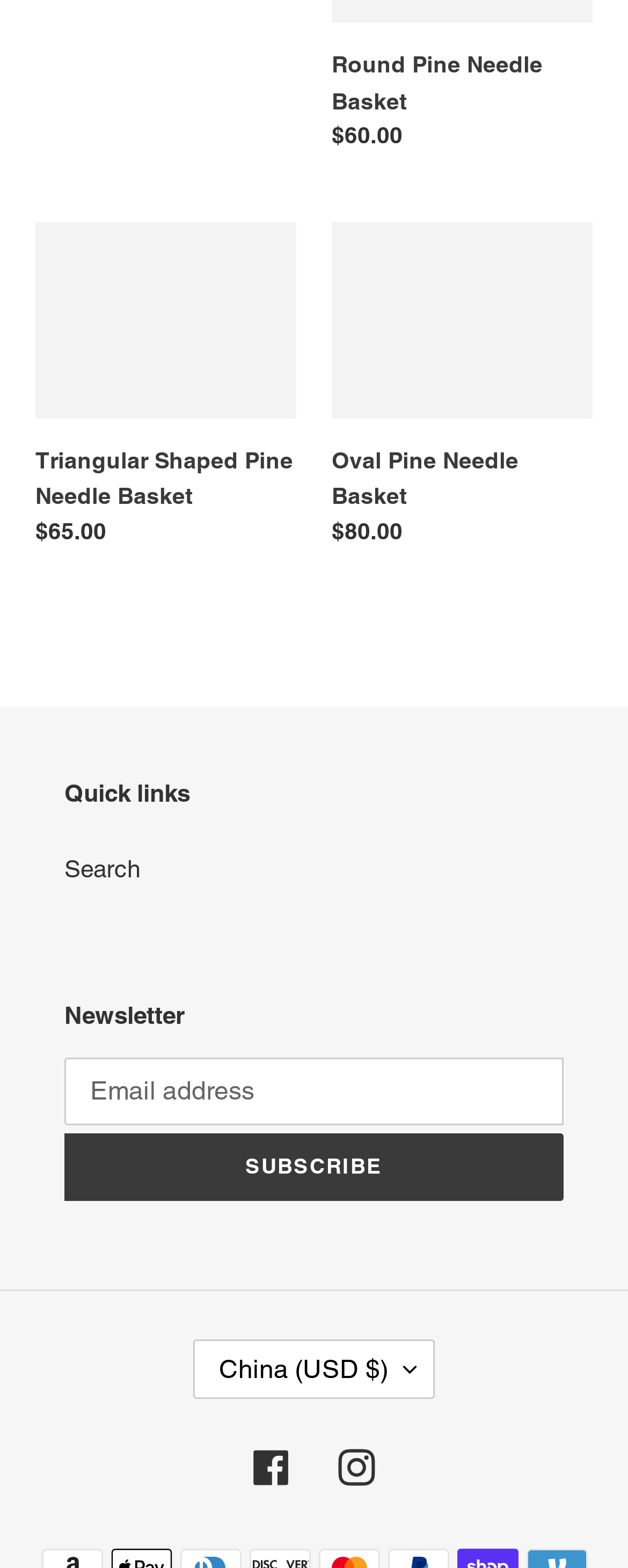Identify the bounding box coordinates of the region I need to click to complete this instruction: "Visit Facebook page".

[0.403, 0.924, 0.462, 0.948]